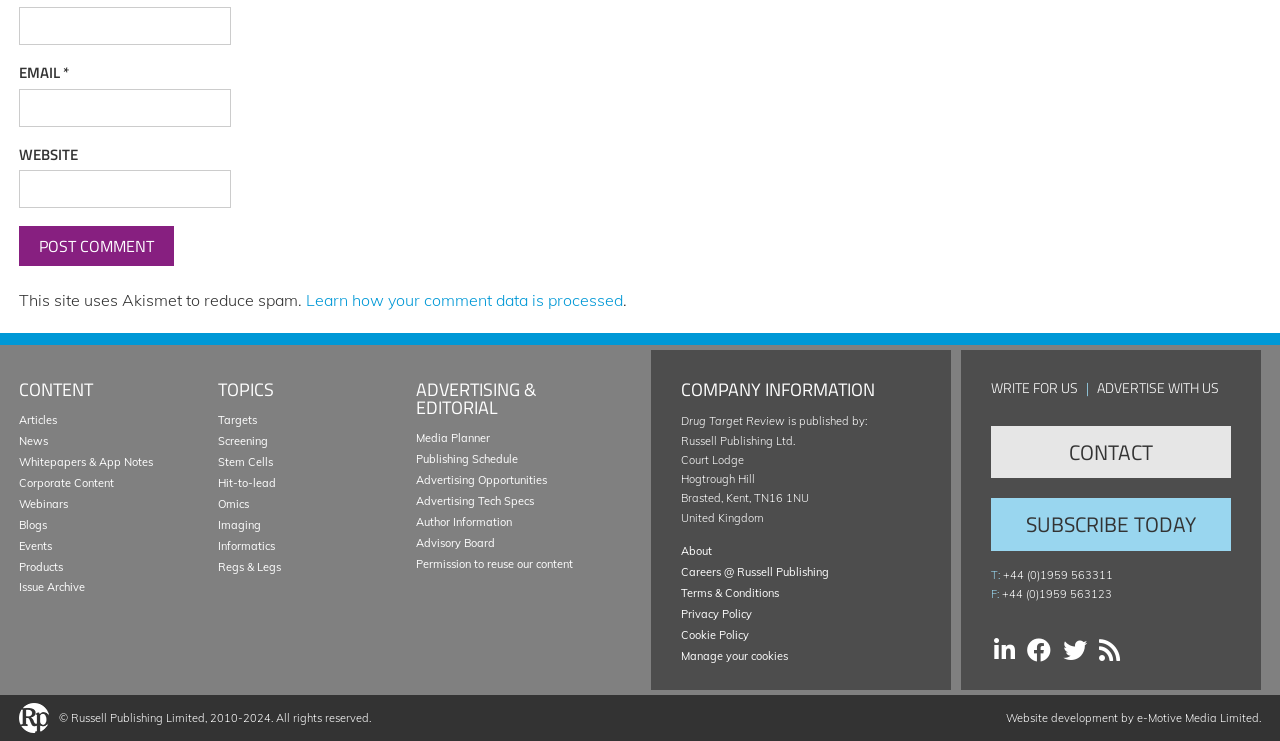Could you indicate the bounding box coordinates of the region to click in order to complete this instruction: "Learn how your comment data is processed".

[0.239, 0.392, 0.487, 0.419]